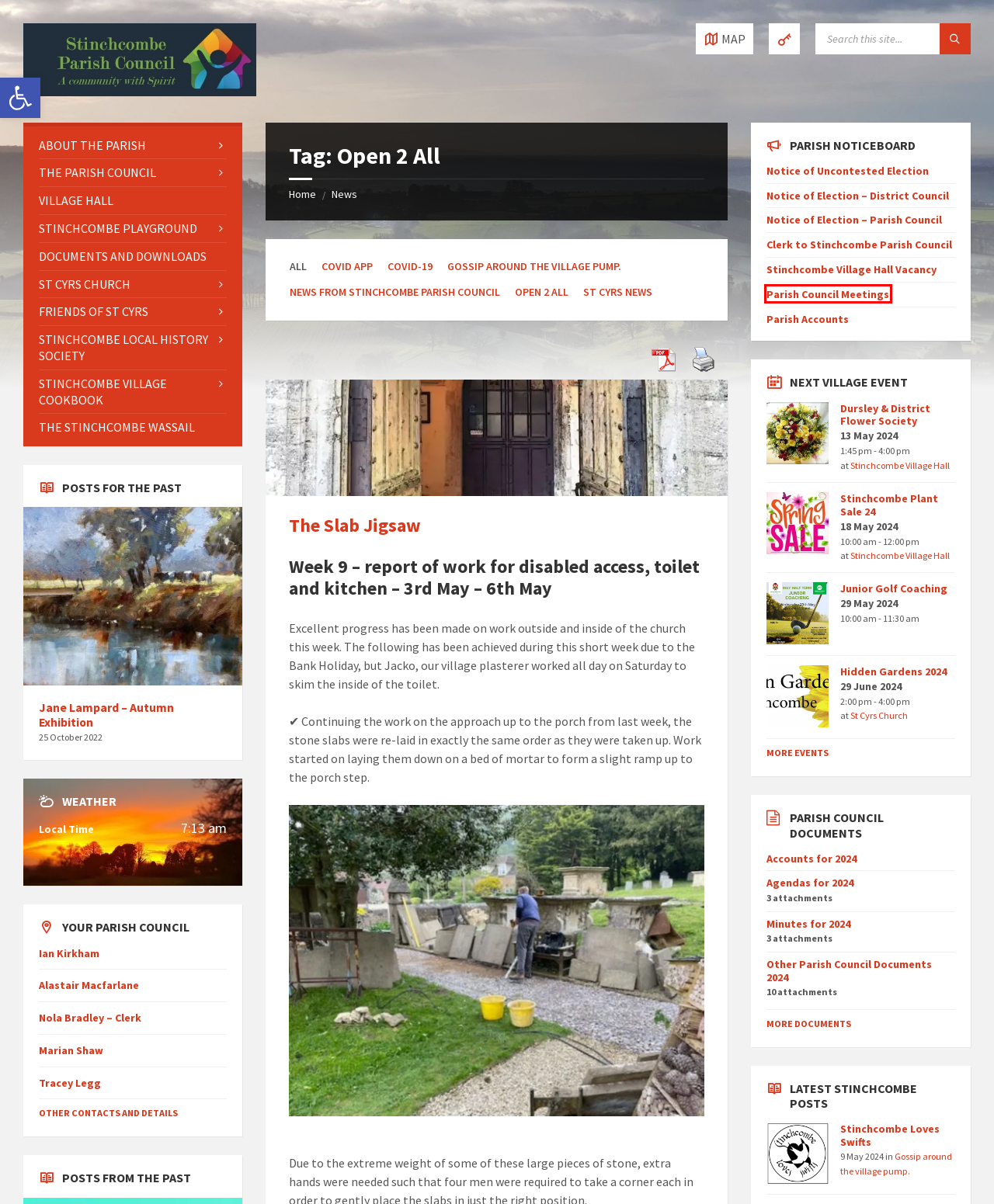Look at the screenshot of a webpage with a red bounding box and select the webpage description that best corresponds to the new page after clicking the element in the red box. Here are the options:
A. Hidden Gardens 2024 - Stinchcombe Parish Council
B. Stinchcombe Plant Sale 24 - Stinchcombe Parish Council
C. Accounts for 2024 - Stinchcombe Parish Council
D. Junior Golf Coaching - Stinchcombe Parish Council
E. Agendas for 2024 - Stinchcombe Parish Council
F. St Cyrs Church - Stinchcombe Parish Council
G. Jane Lampard - Autumn Exhibition - Stinchcombe Parish Council
H. Parish Council Meetings - Stinchcombe Parish Council

H